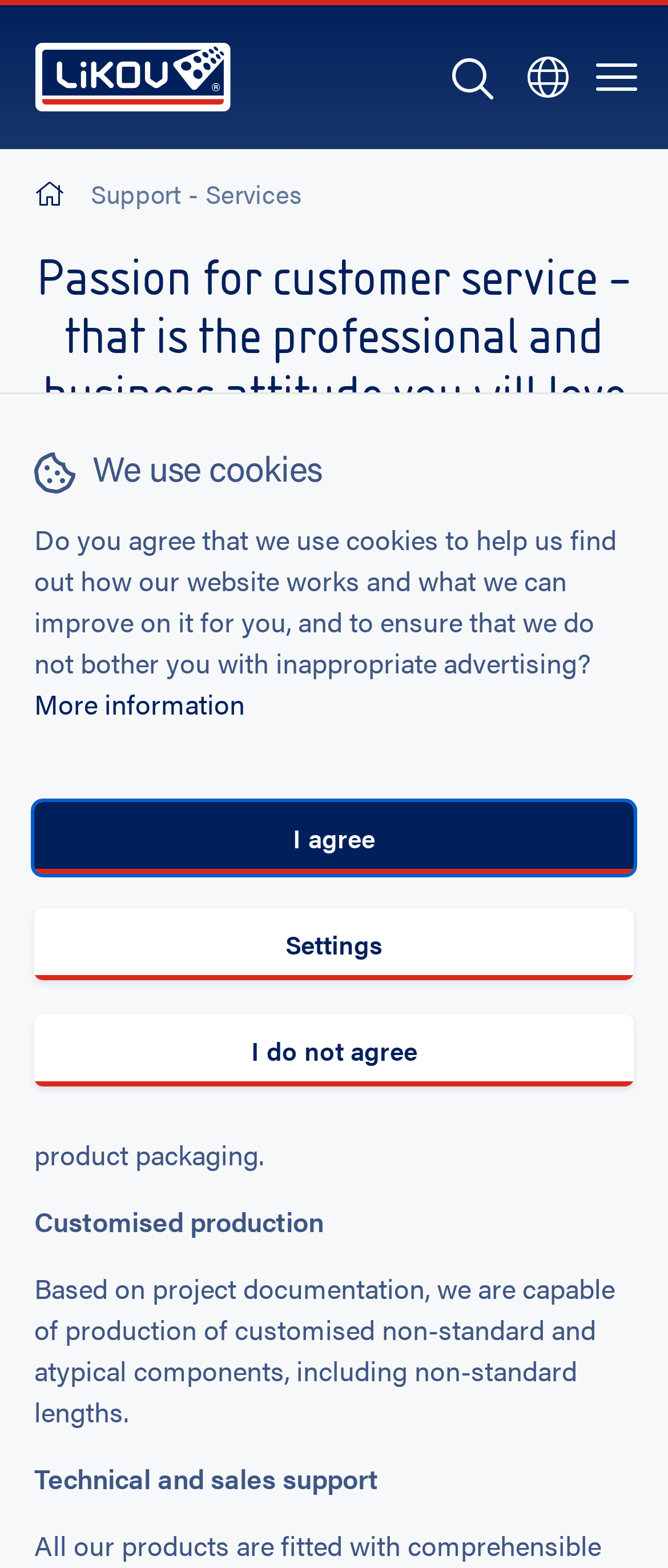What is the company's approach to customer service?
Provide a short answer using one word or a brief phrase based on the image.

Personal approach